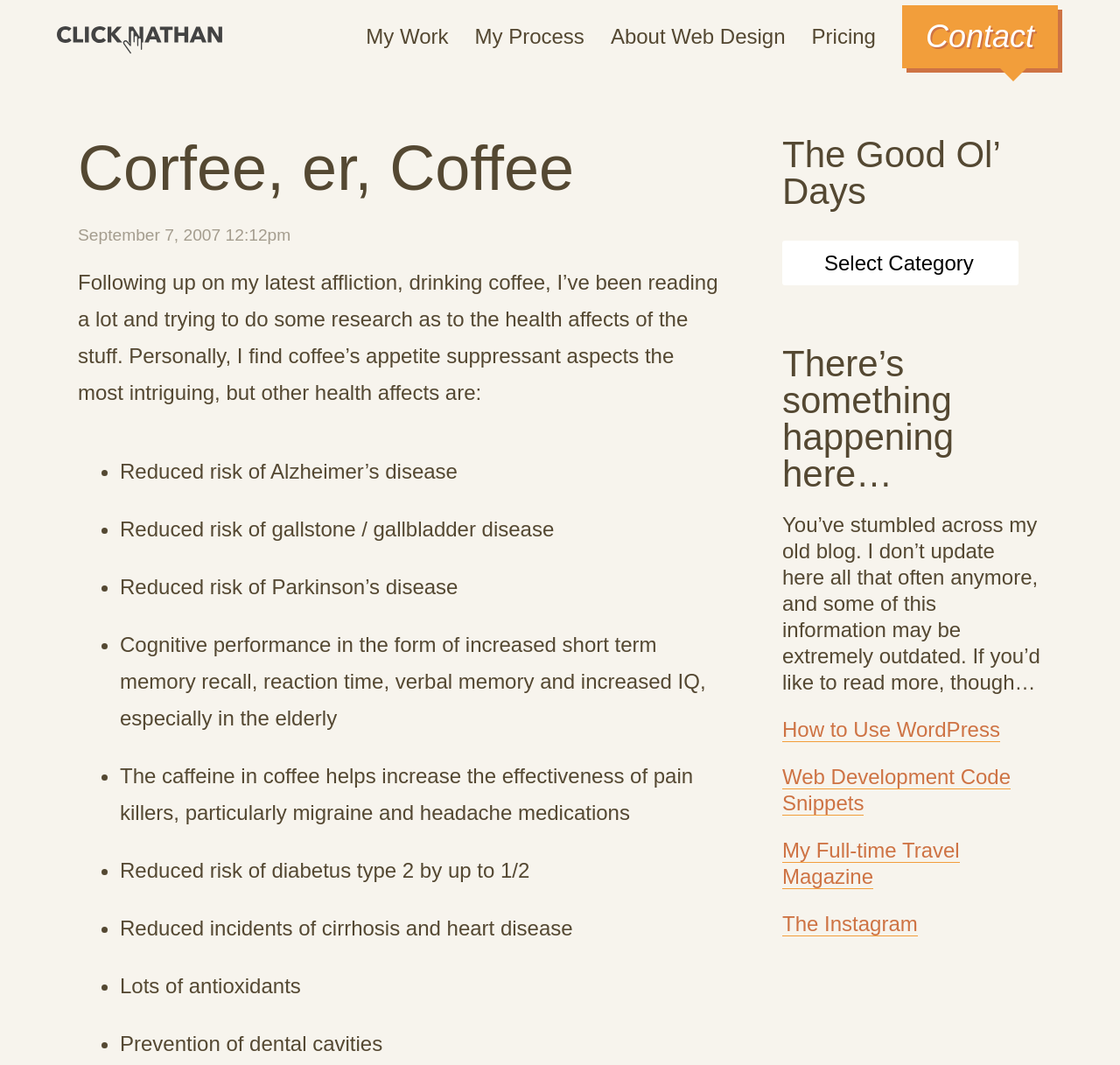Using the description "My Full-time Travel Magazine", predict the bounding box of the relevant HTML element.

[0.698, 0.787, 0.857, 0.835]